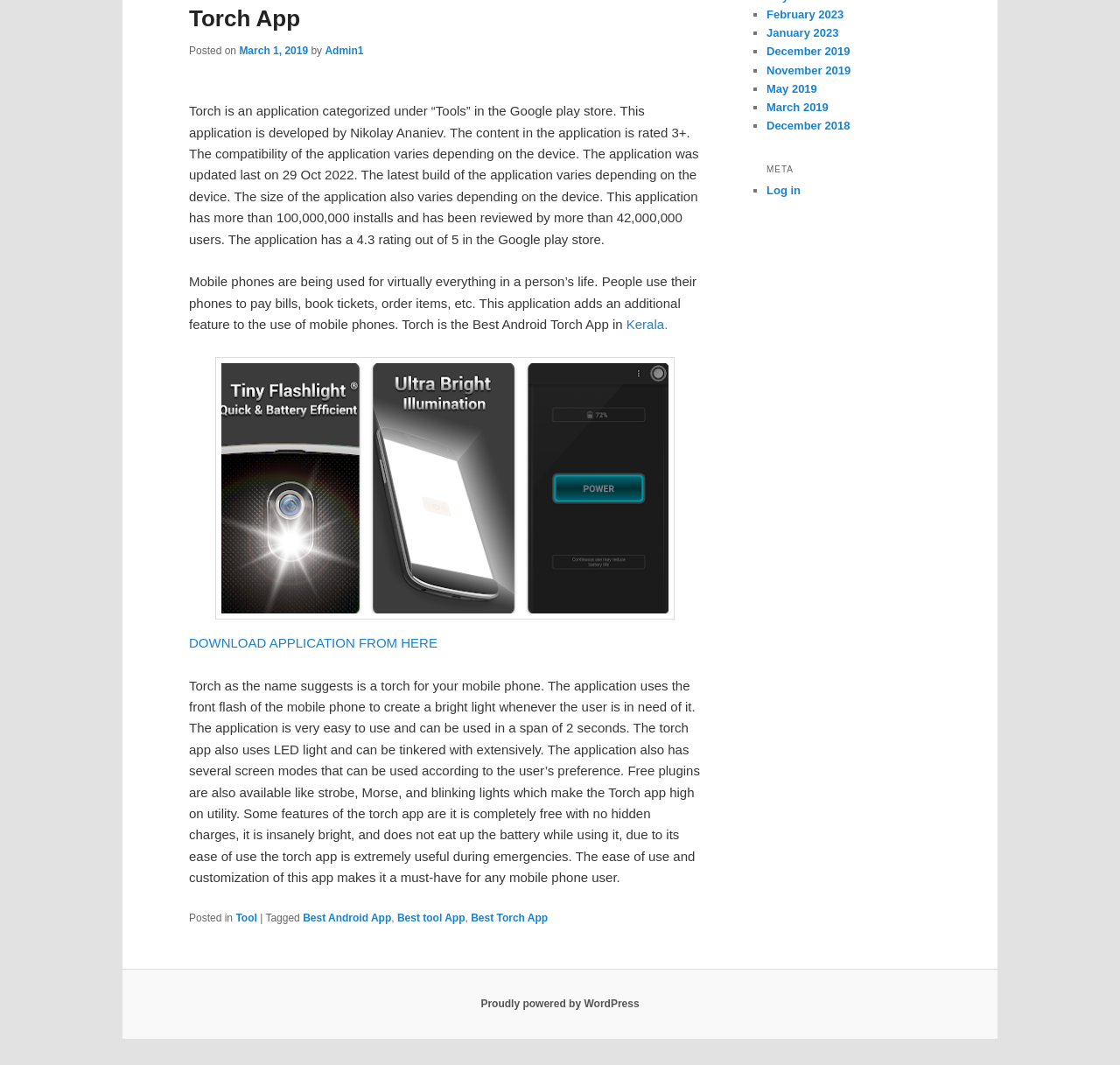Using the provided description Privacy Policy, find the bounding box coordinates for the UI element. Provide the coordinates in (top-left x, top-left y, bottom-right x, bottom-right y) format, ensuring all values are between 0 and 1.

None